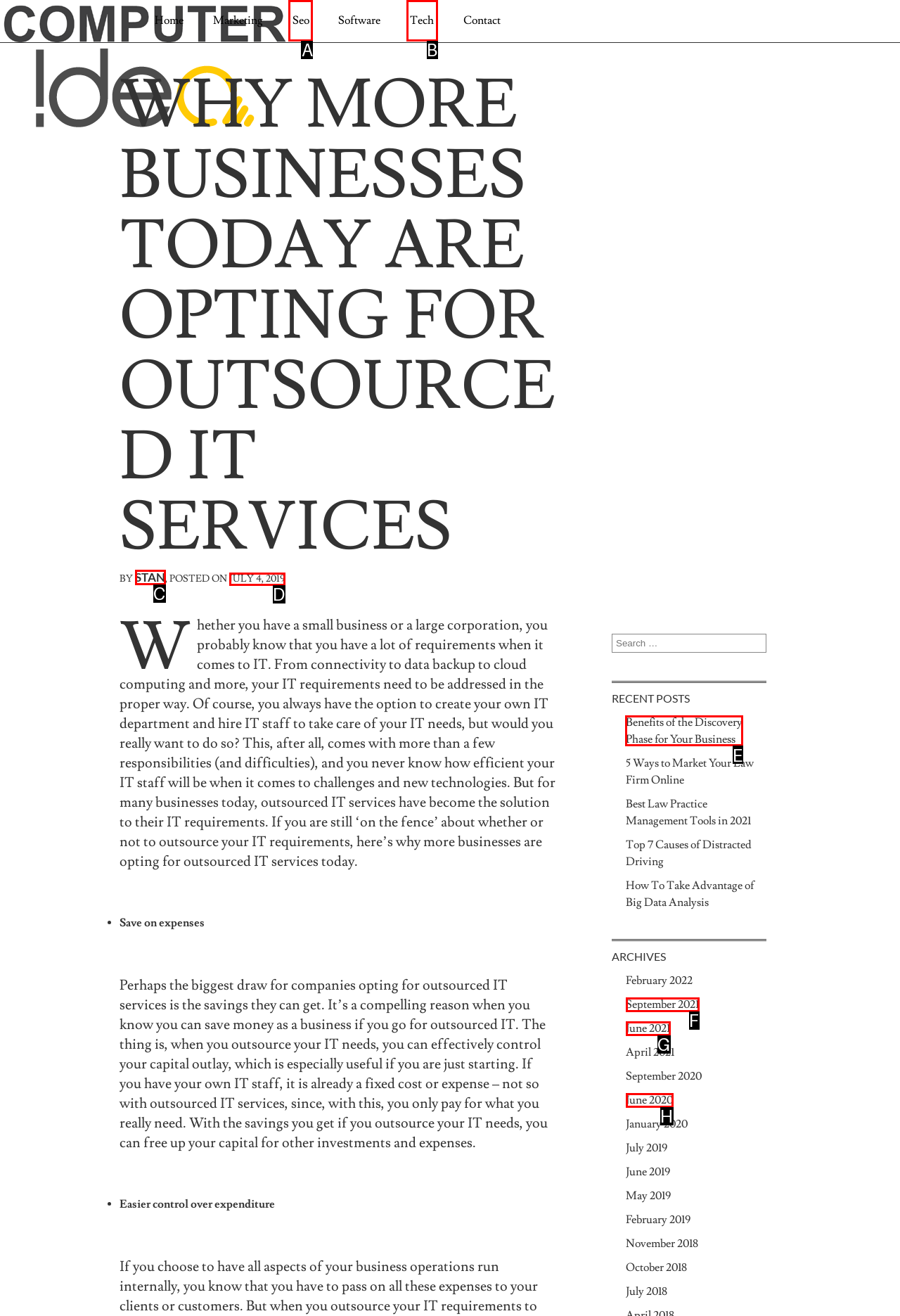Given the task: Read the 'Benefits of the Discovery Phase for Your Business' post, indicate which boxed UI element should be clicked. Provide your answer using the letter associated with the correct choice.

E